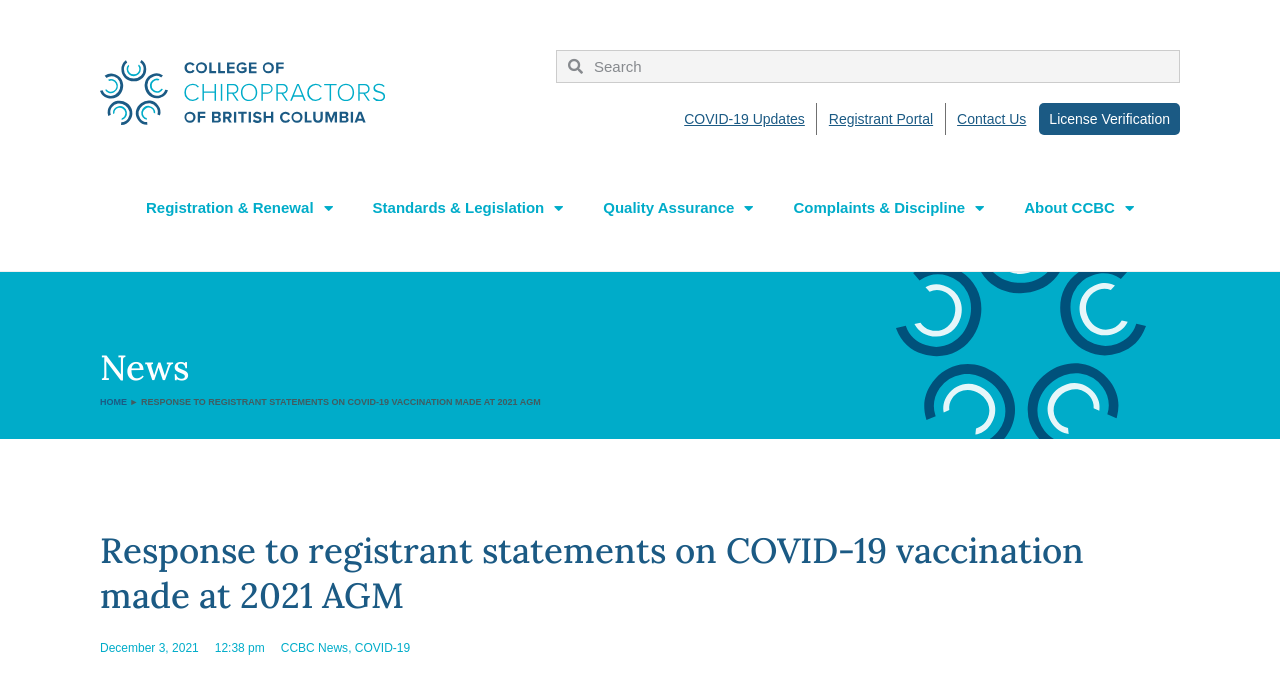Provide a comprehensive description of the webpage.

The webpage is about the College of Chiropractors of British Columbia's response to registrant statements on COVID-19 vaccination made at the 2021 Annual General Meeting. 

At the top left of the page, there is a search bar with a "Search" label. To the right of the search bar, there are several links, including "COVID-19 Updates", "Registrant Portal", "Contact Us", and "License Verification". 

Below the search bar, there is a menu with several links, including "Registration & Renewal", "Standards & Legislation", "Quality Assurance", "Complaints & Discipline", and "About CCBC". Each of these links has a dropdown menu.

On the left side of the page, there is a section labeled "News". Below this label, there is a link to the "HOME" page, followed by a right-pointing arrow symbol. 

The main content of the page is a news article titled "Response to registrant statements on COVID-19 vaccination made at 2021 AGM". The article is dated December 3, 2021, at 12:38 pm. Below the title, there are two links, "CCBC News" and "COVID-19", which are likely related to the article's categories or tags.